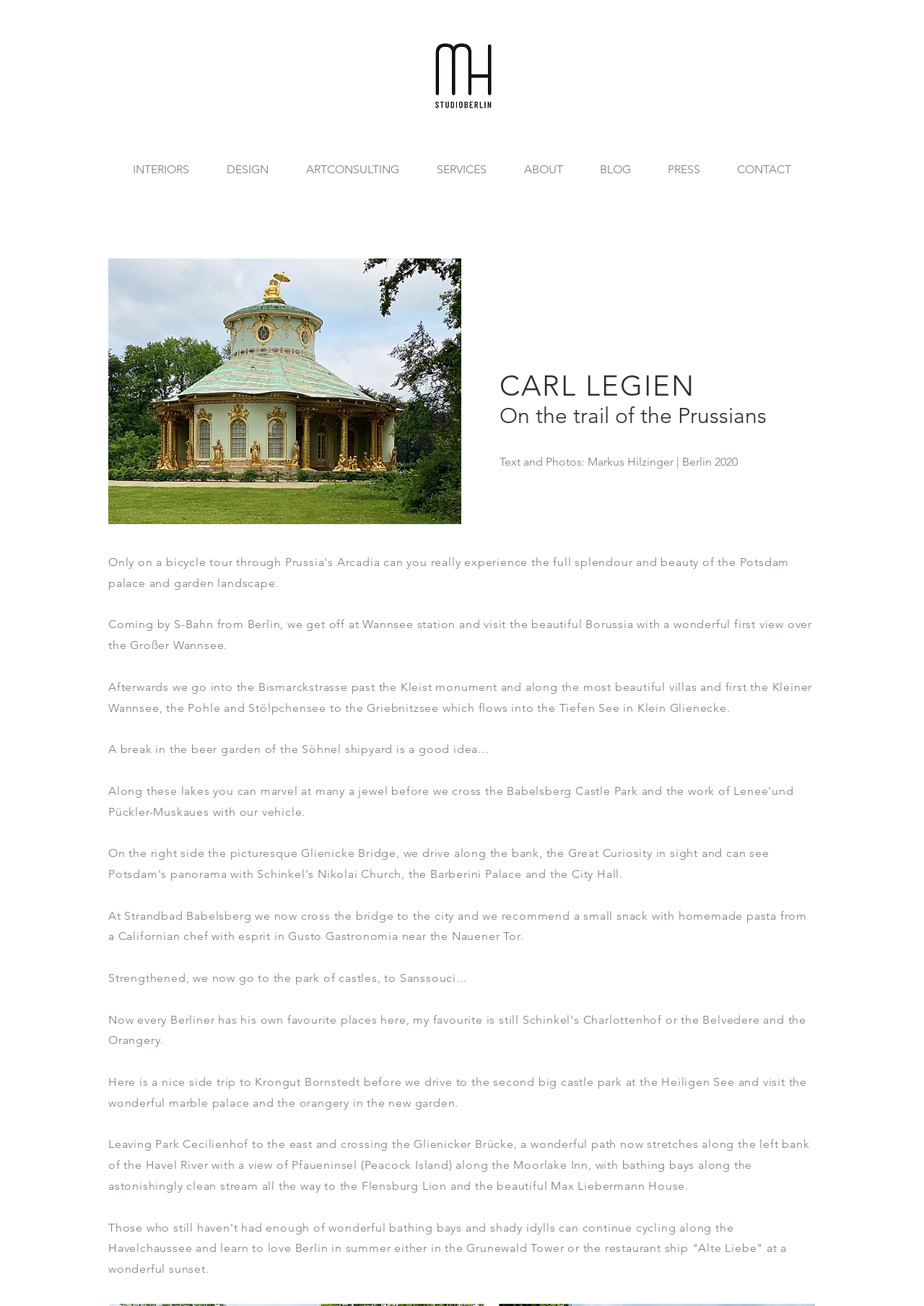What is the name of the palace mentioned in the text? Using the information from the screenshot, answer with a single word or phrase.

Marble palace